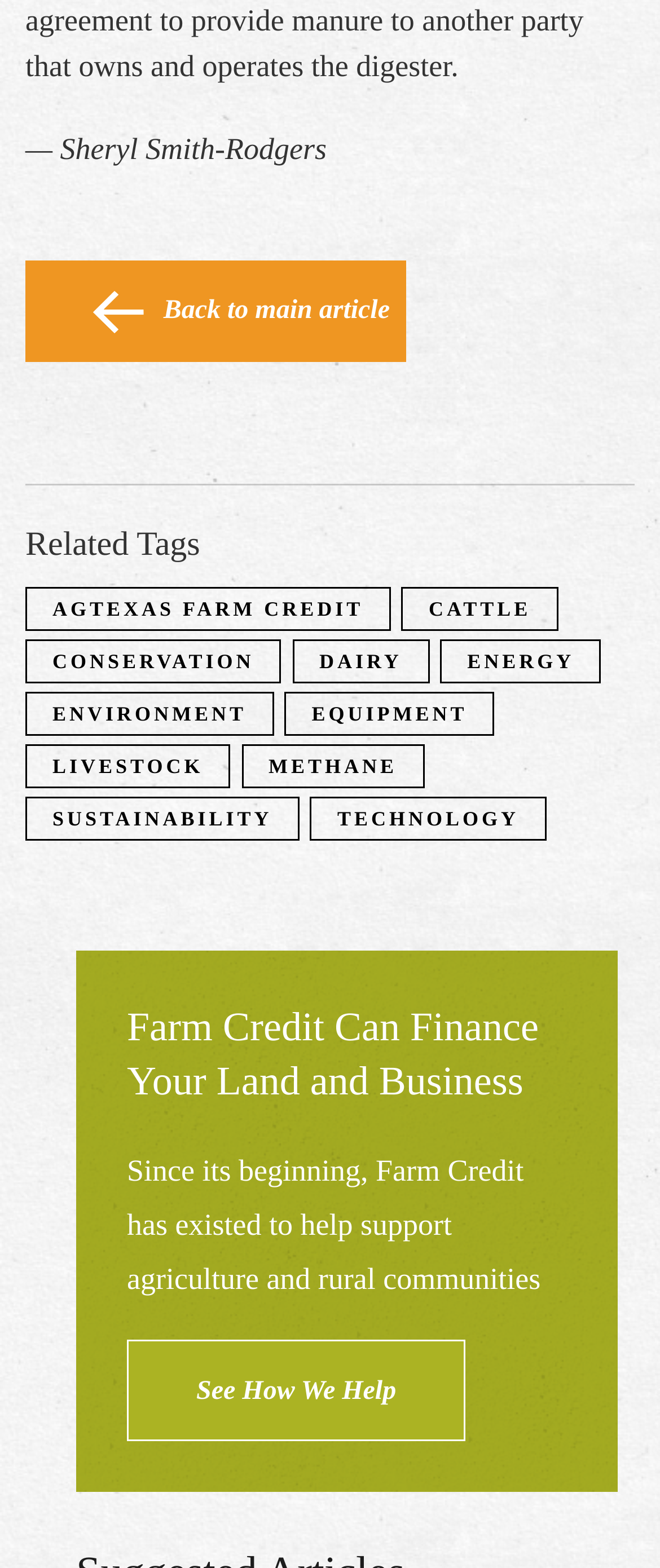Provide a thorough and detailed response to the question by examining the image: 
What is the topic of the main article?

The topic of the main article can be inferred from the link 'back arrow Back to main article' with the bounding box coordinates [0.038, 0.166, 0.616, 0.231], which suggests that the current webpage is related to the main article about Farm Credit.